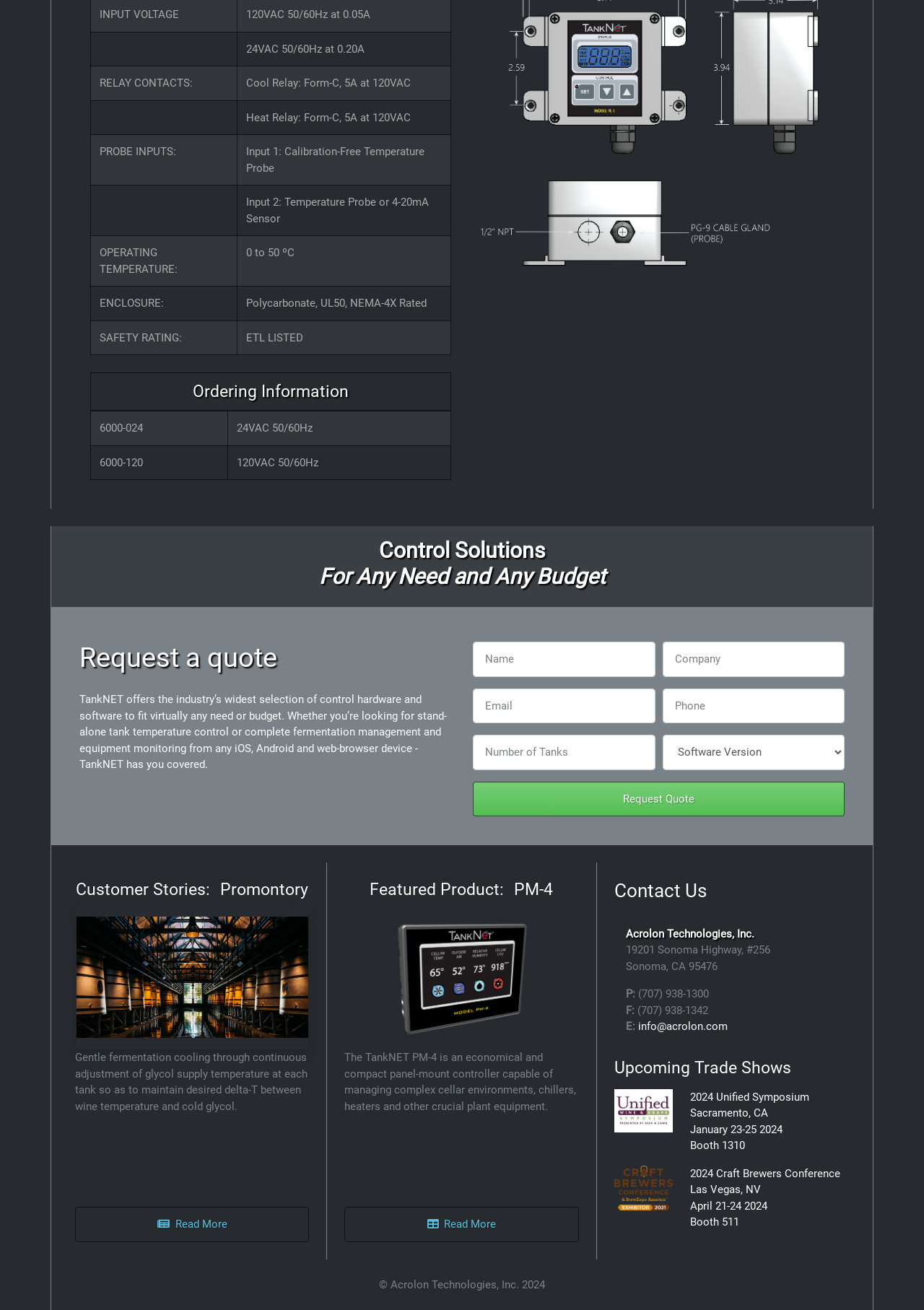What is the operating temperature of the device?
Give a thorough and detailed response to the question.

I found the answer by looking at the 'OPERATING TEMPERATURE:' section, which is located in the third row of the table. The corresponding value is '0 to 50 ºC'.